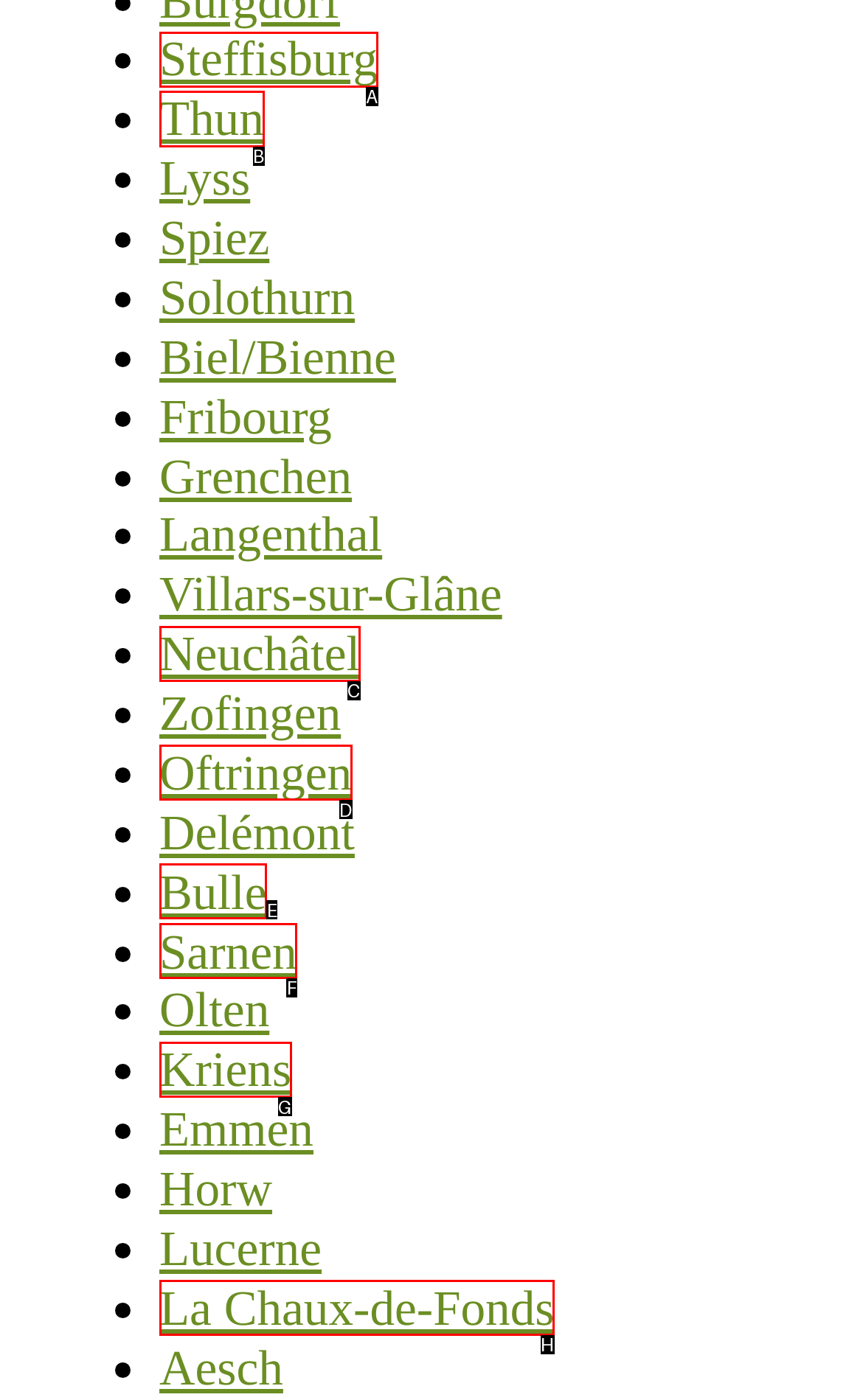Specify the letter of the UI element that should be clicked to achieve the following: Visit Thun
Provide the corresponding letter from the choices given.

B